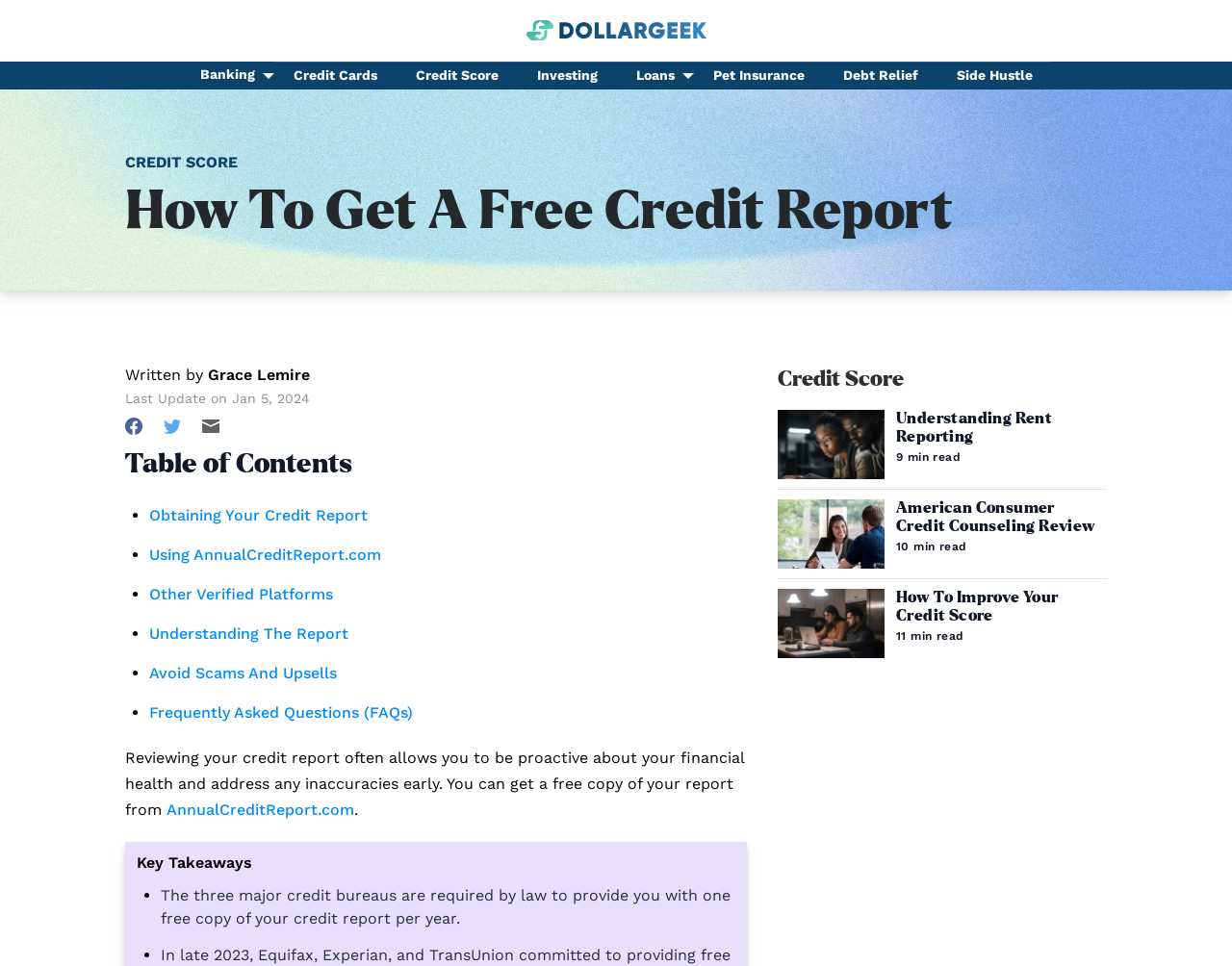How often can you get a free credit report from the three major credit bureaus?
Based on the screenshot, respond with a single word or phrase.

Once a year